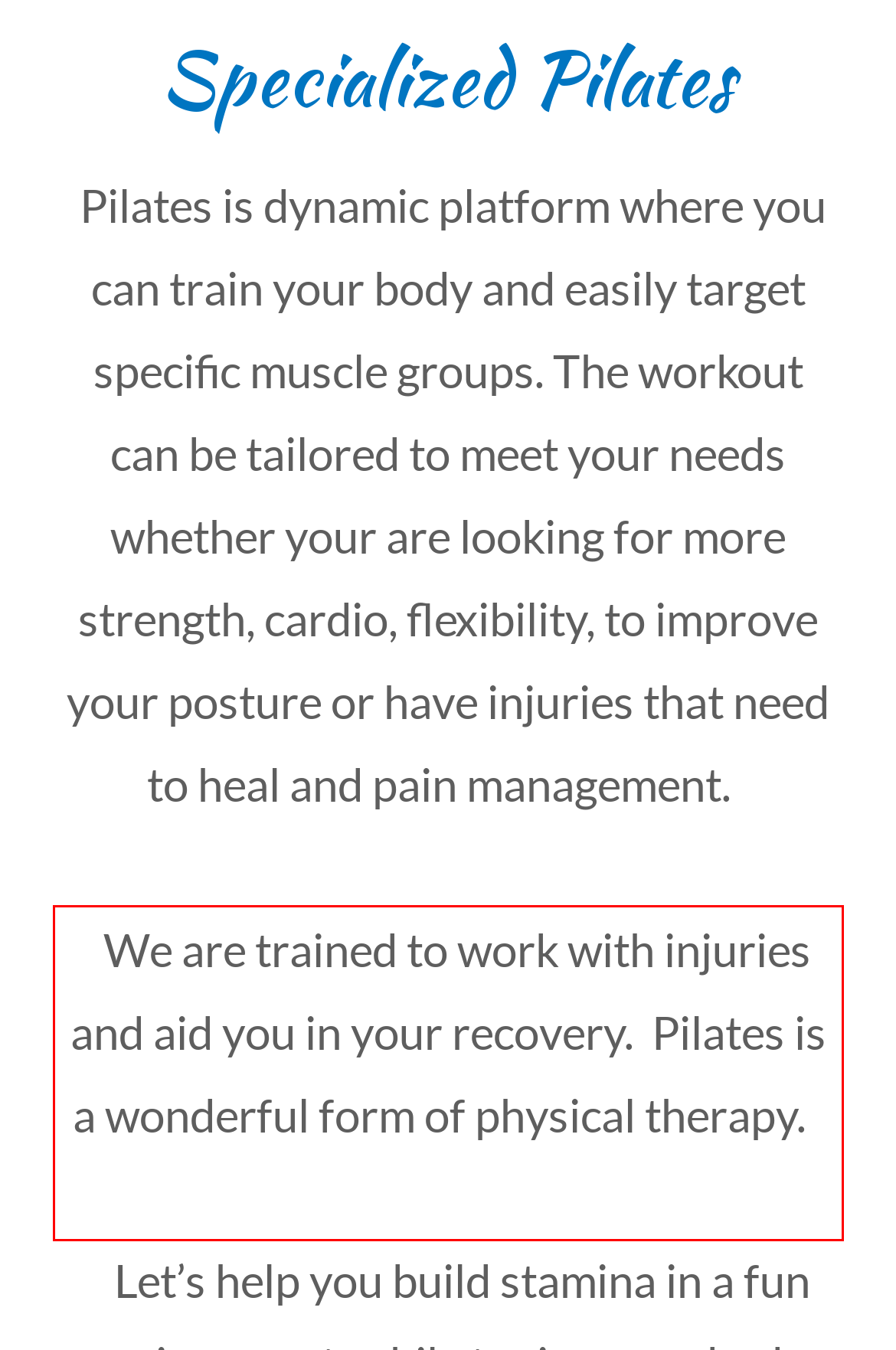Look at the provided screenshot of the webpage and perform OCR on the text within the red bounding box.

We are trained to work with injuries and aid you in your recovery. Pilates is a wonderful form of physical therapy.